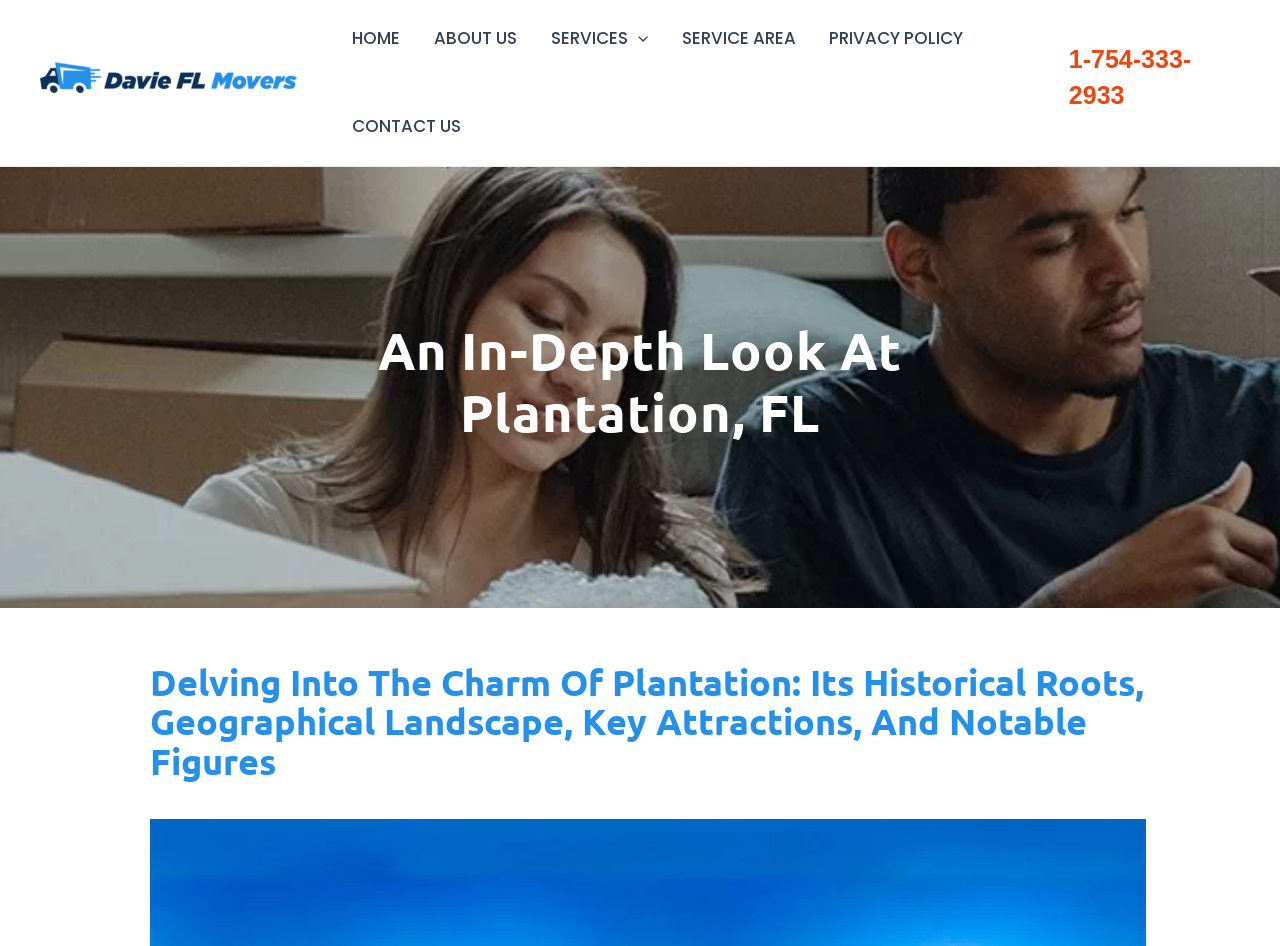Locate the bounding box of the user interface element based on this description: "1-754-333-2933".

[0.835, 0.048, 0.931, 0.115]